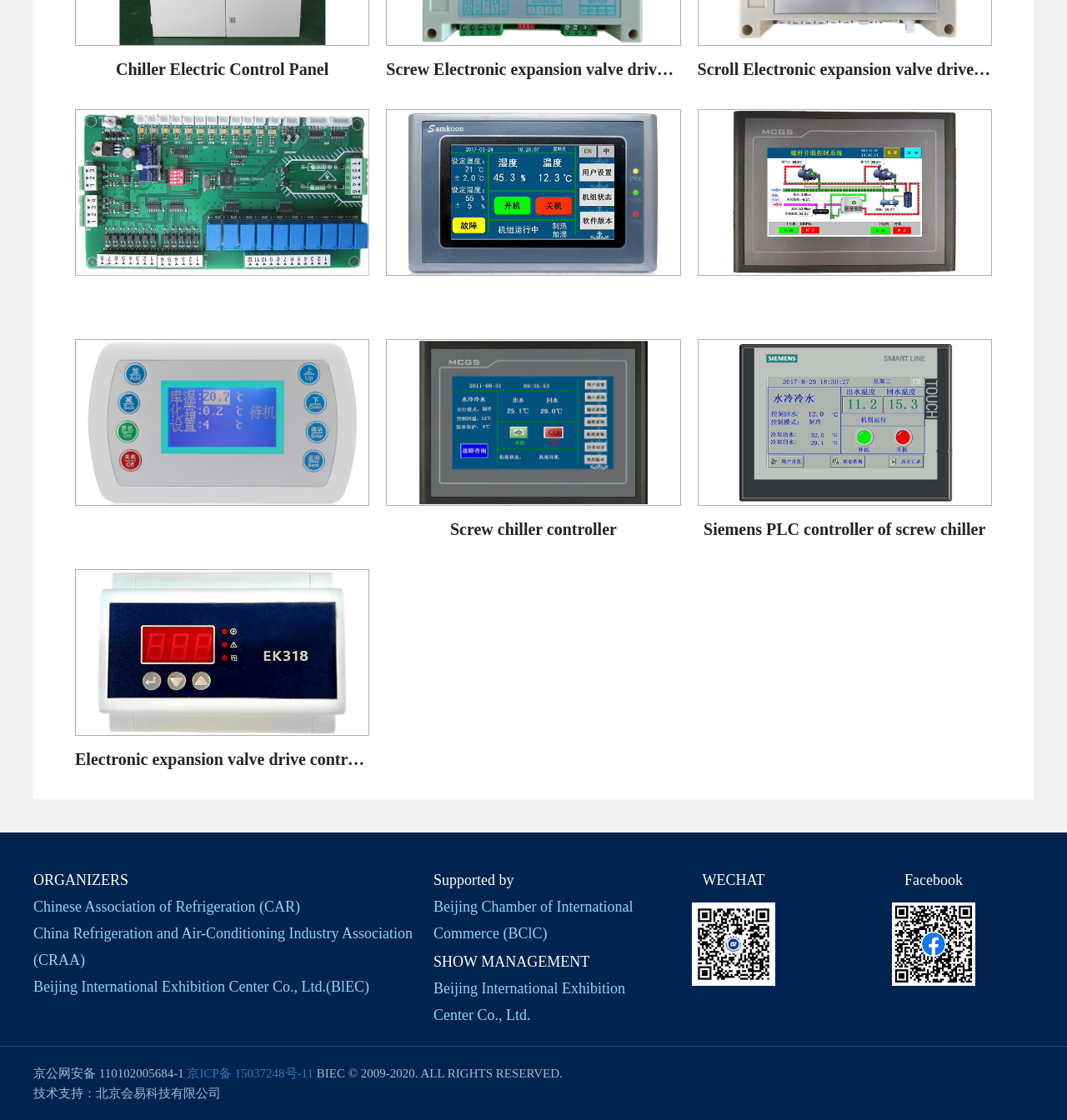Using the provided element description, identify the bounding box coordinates as (top-left x, top-left y, bottom-right x, bottom-right y). Ensure all values are between 0 and 1. Description: Screw chiller controller

[0.362, 0.303, 0.638, 0.486]